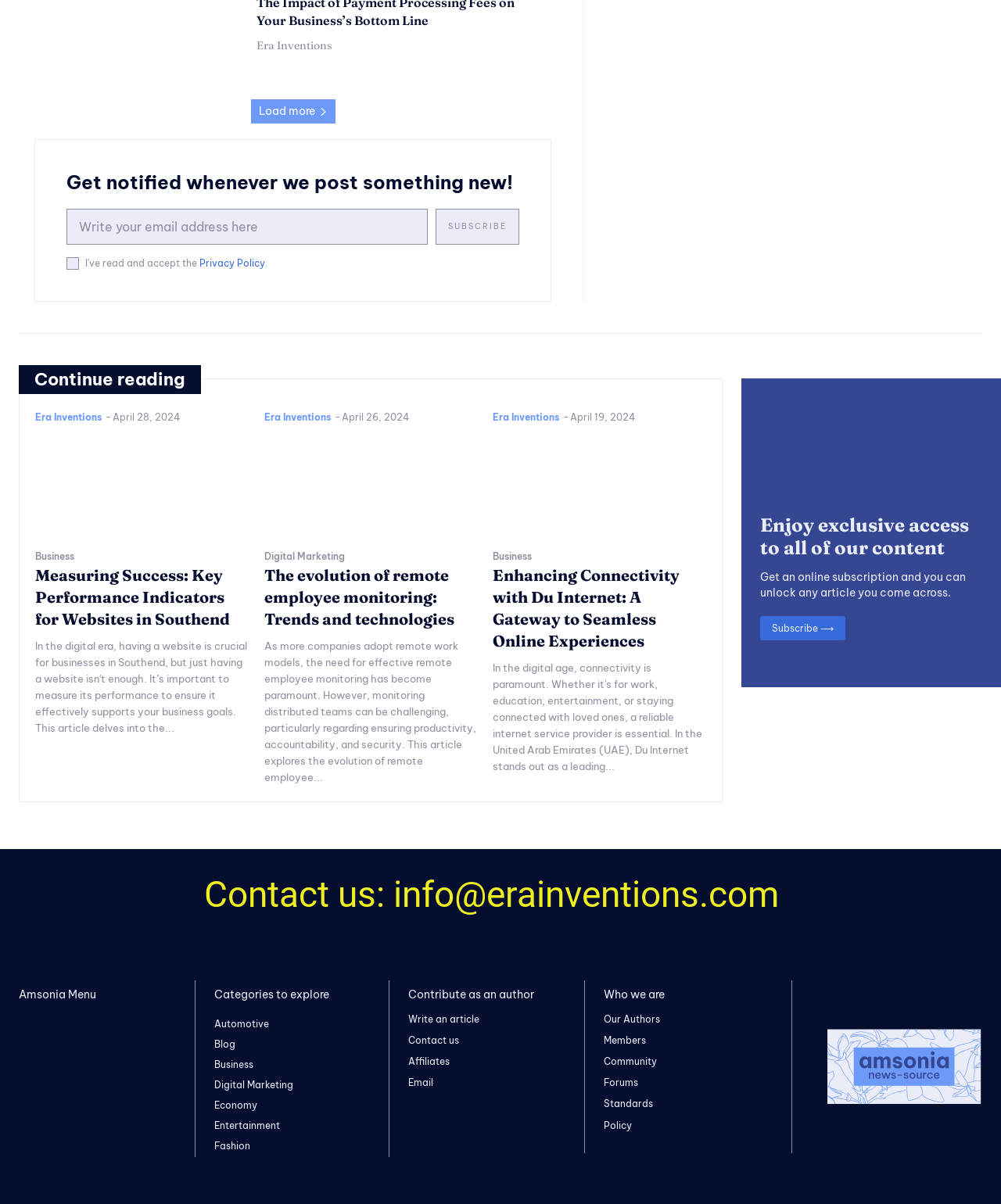Could you highlight the region that needs to be clicked to execute the instruction: "Contact us"?

[0.204, 0.725, 0.778, 0.761]